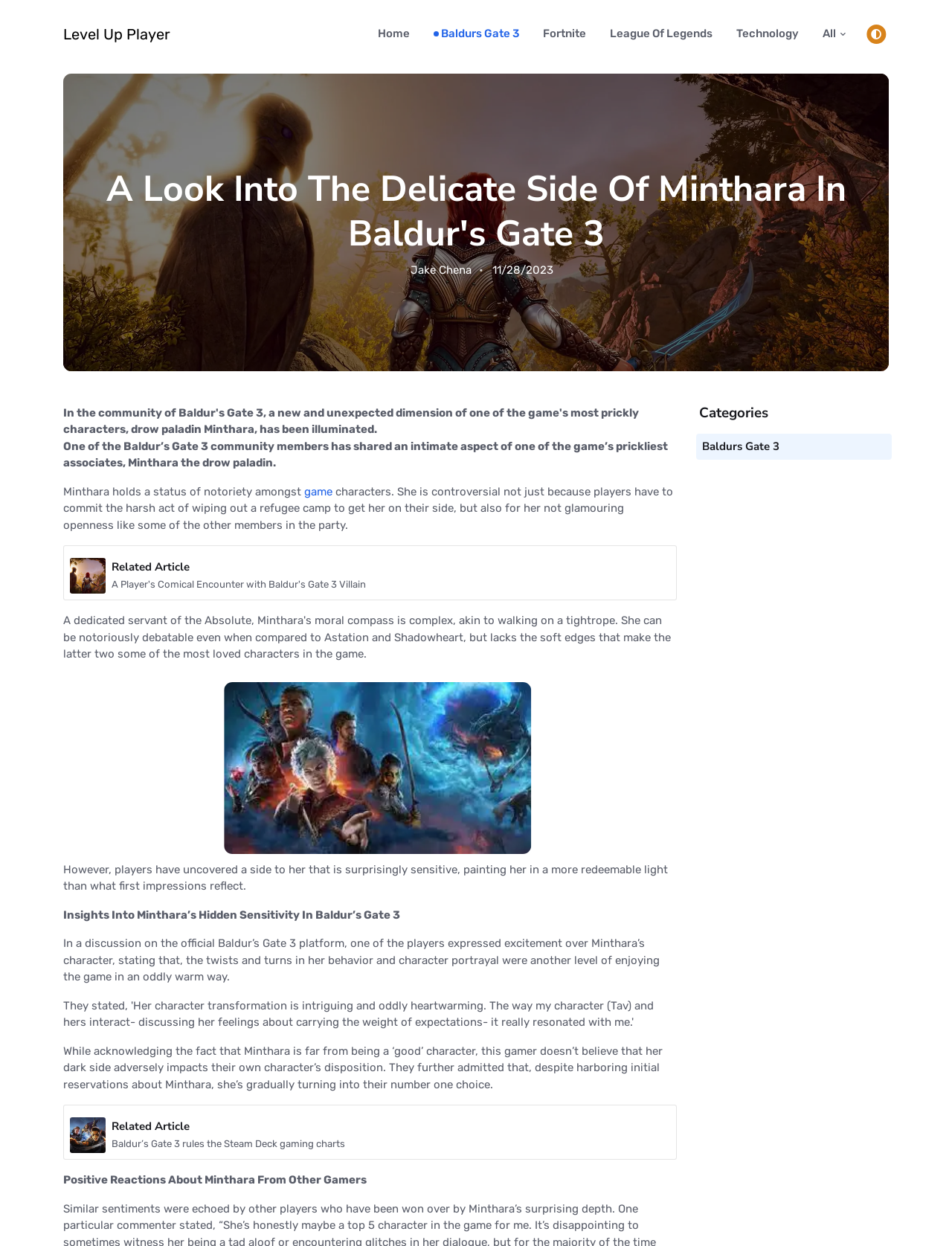What is the date of the article?
Using the image as a reference, answer the question with a short word or phrase.

11/28/2023